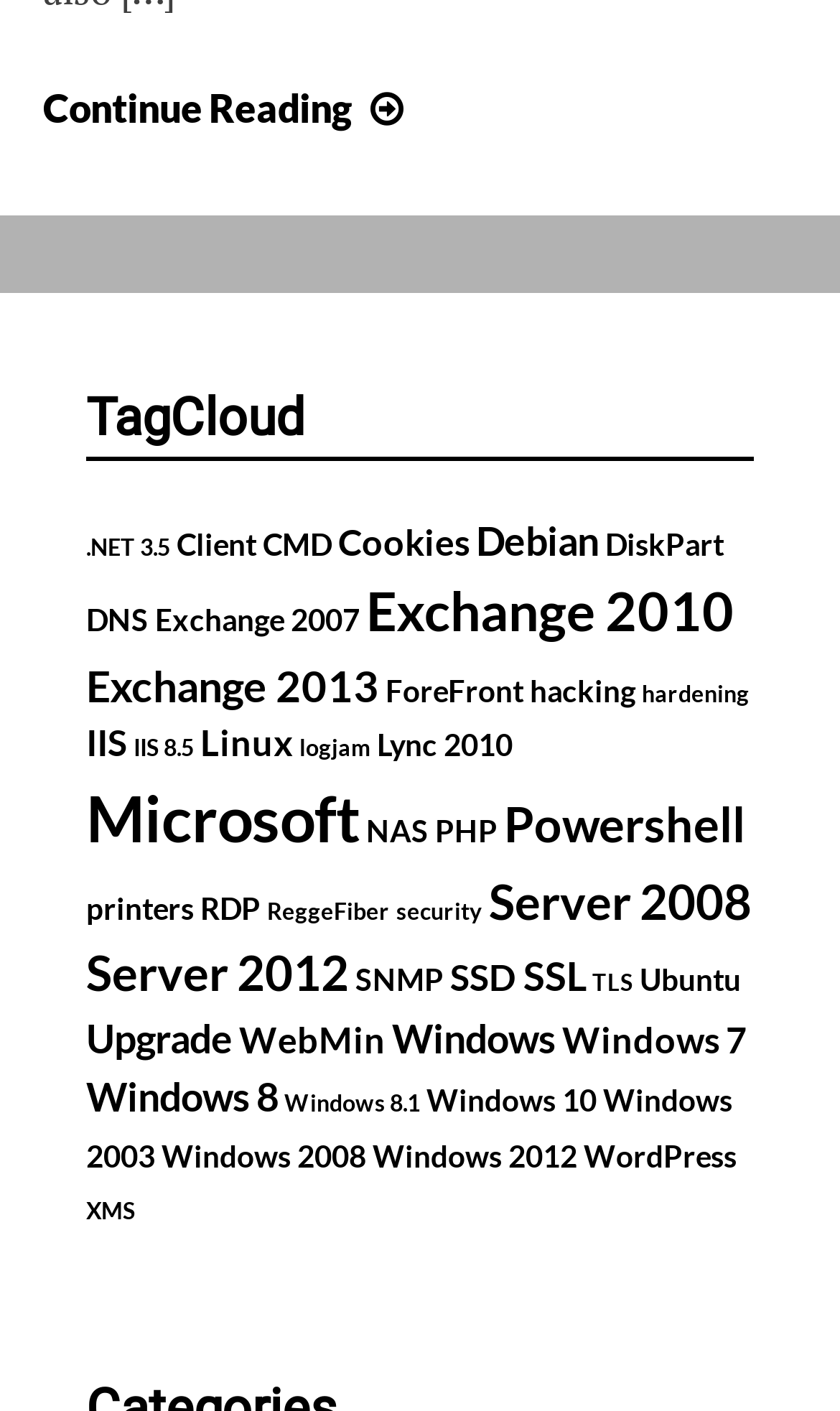How many categories have only one item?
Kindly offer a detailed explanation using the data available in the image.

I counted the number of links with only one item and found that there are 5 categories with only one item, including 'hardening', 'logjam', 'ReggeFiber', 'security', and 'TLS'.